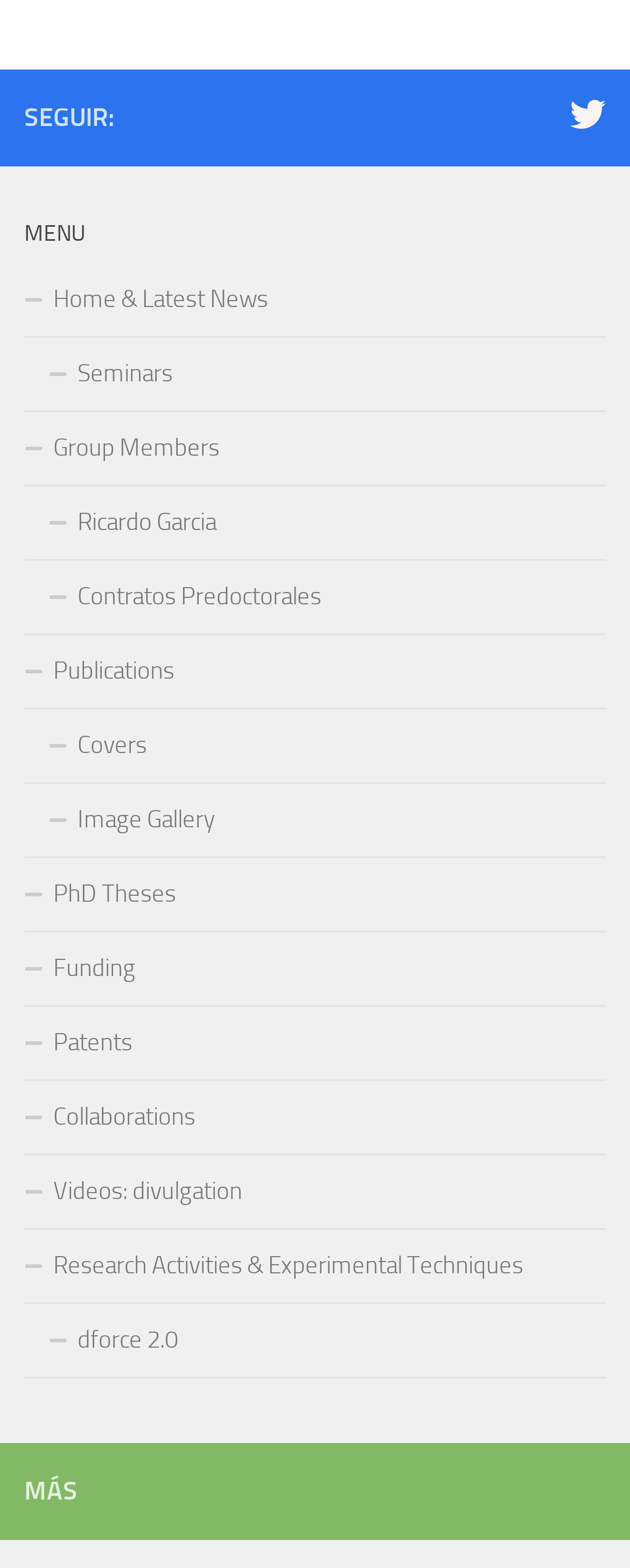Determine the bounding box for the described HTML element: "Patents". Ensure the coordinates are four float numbers between 0 and 1 in the format [left, top, right, bottom].

[0.038, 0.642, 0.962, 0.689]